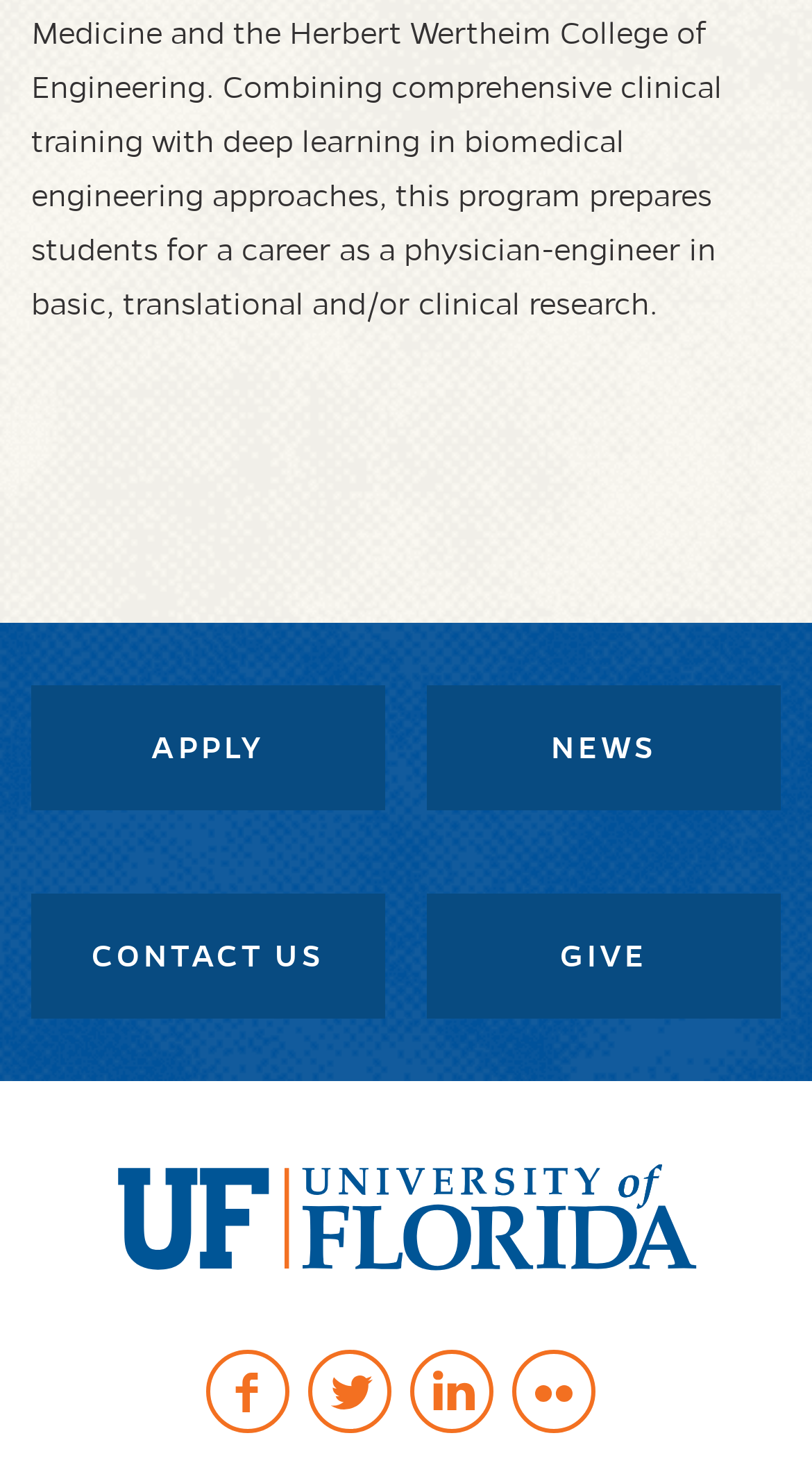Respond to the question below with a single word or phrase: What is the last social media link?

FLICKR